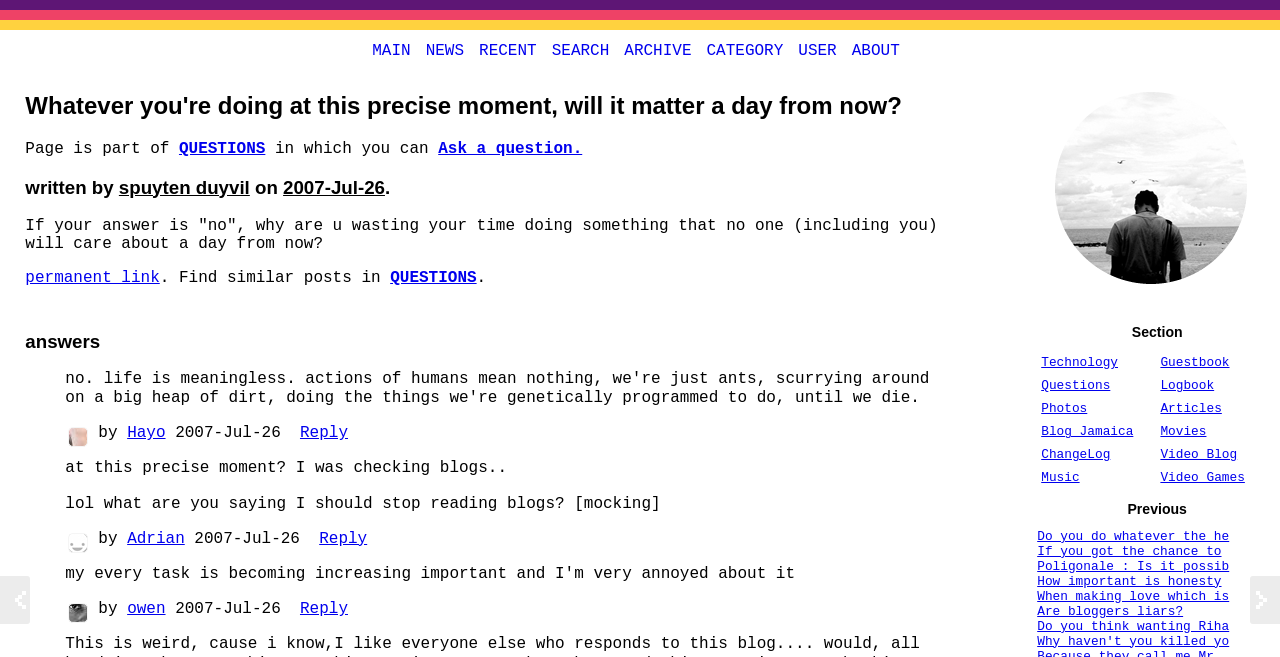Please locate the bounding box coordinates of the element that should be clicked to achieve the given instruction: "View the previous question 'Do you do whatever the he'".

[0.81, 0.805, 0.96, 0.828]